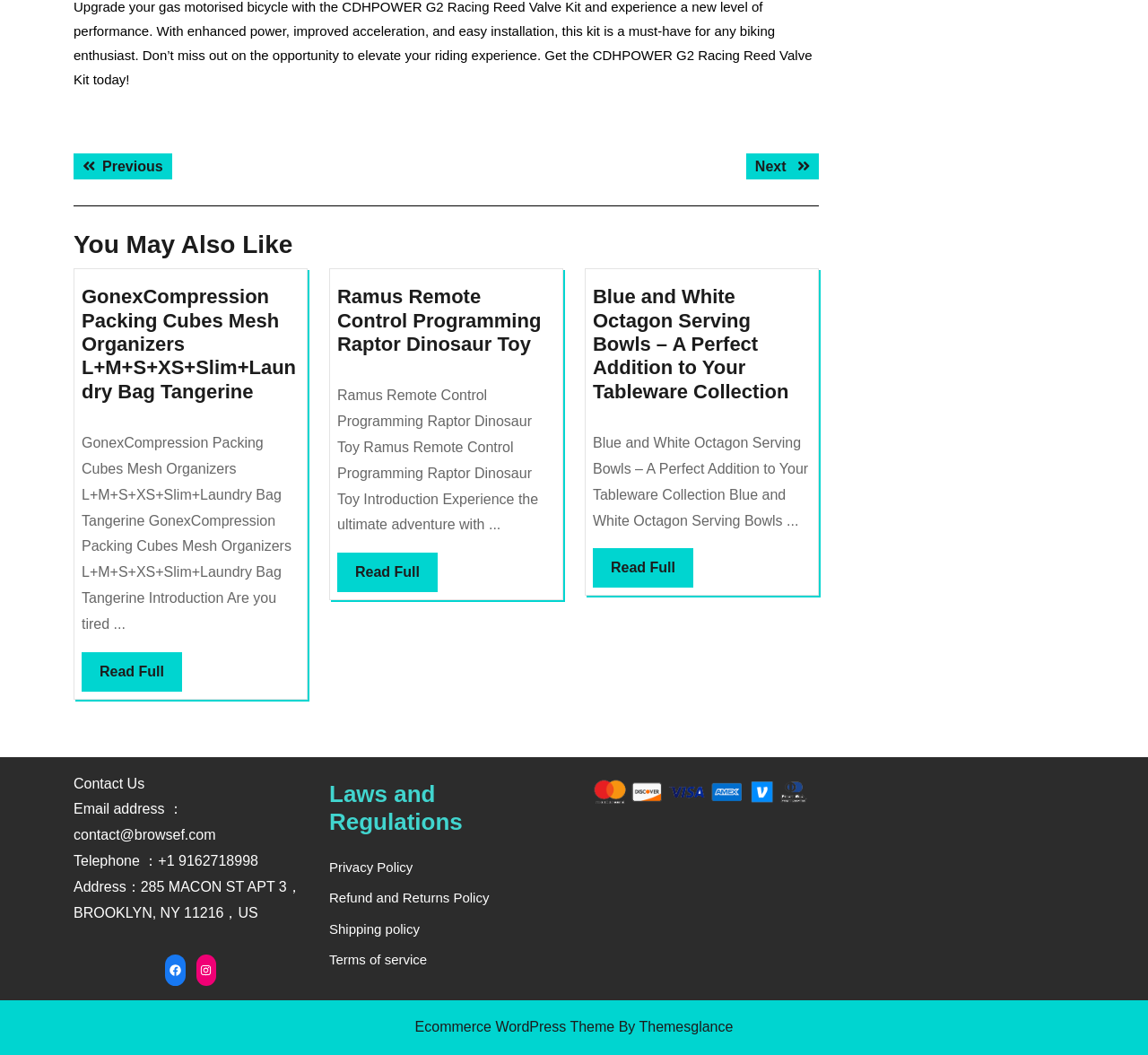Can you find the bounding box coordinates for the element that needs to be clicked to execute this instruction: "Read about GonexCompression Packing Cubes Mesh Organizers"? The coordinates should be given as four float numbers between 0 and 1, i.e., [left, top, right, bottom].

[0.071, 0.271, 0.258, 0.382]